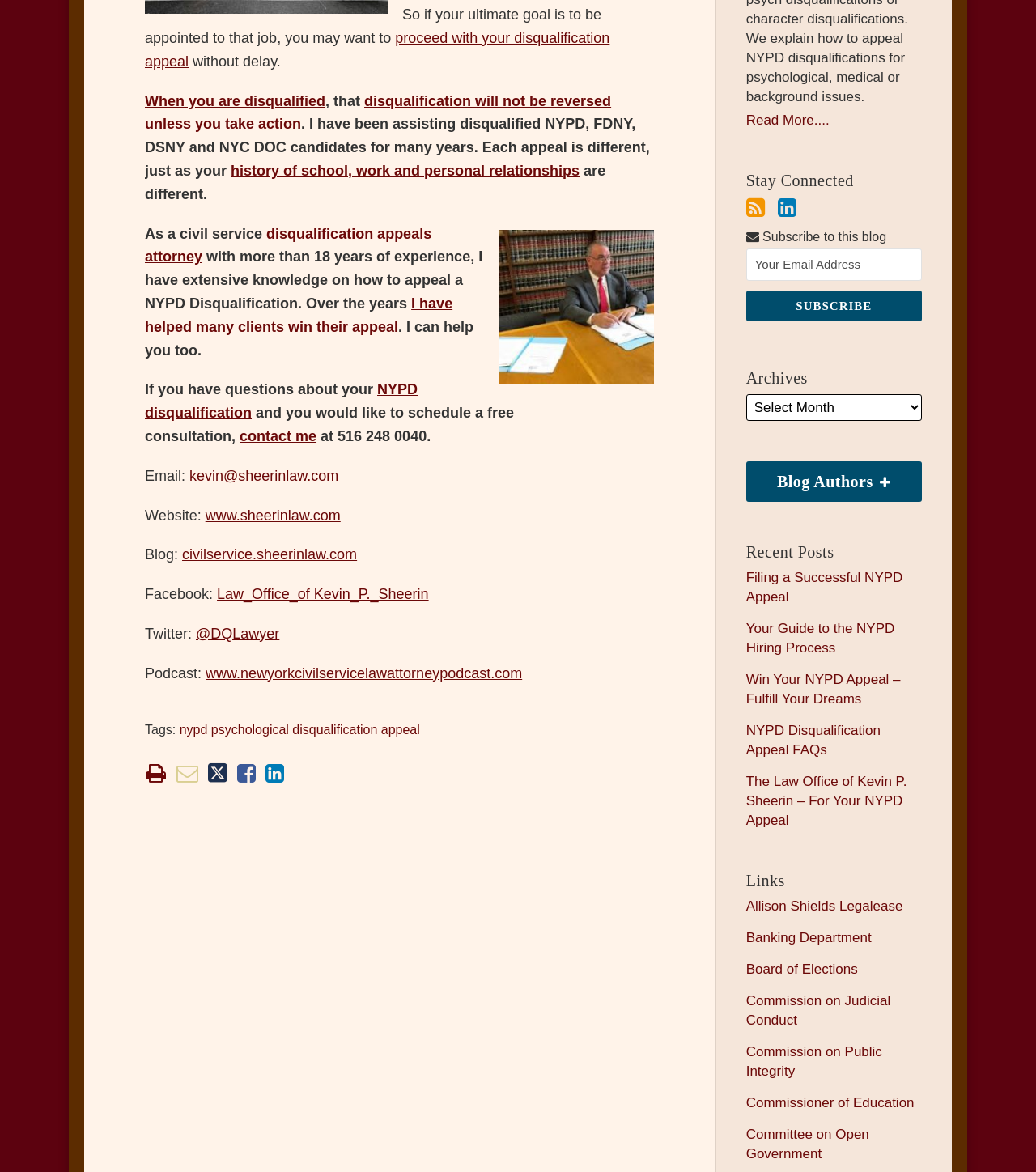Locate the bounding box coordinates of the area to click to fulfill this instruction: "Learn about the Port o’ Plymouth Museum". The bounding box should be presented as four float numbers between 0 and 1, in the order [left, top, right, bottom].

None